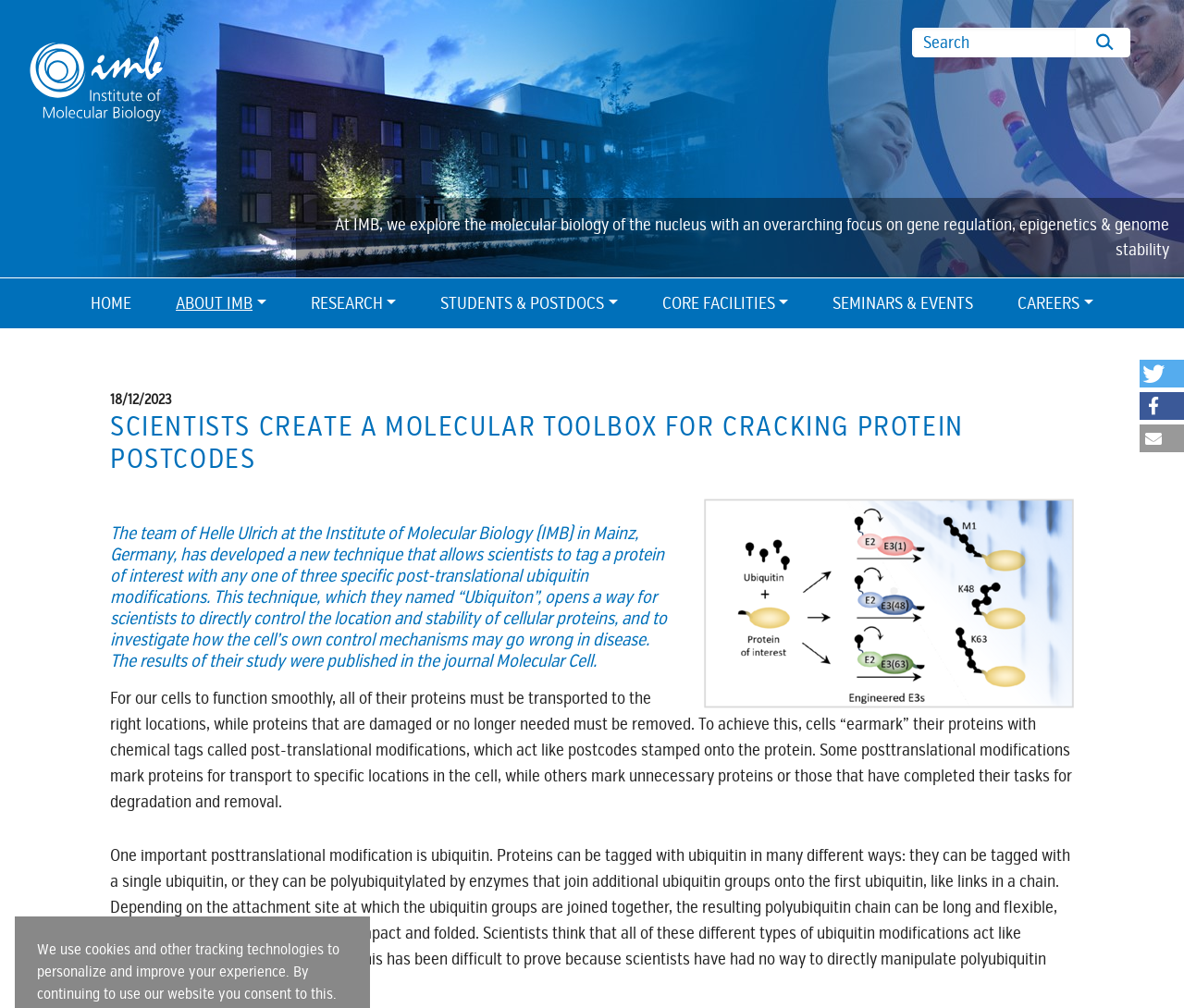Pinpoint the bounding box coordinates of the area that must be clicked to complete this instruction: "Click the HOME link".

[0.058, 0.276, 0.13, 0.326]